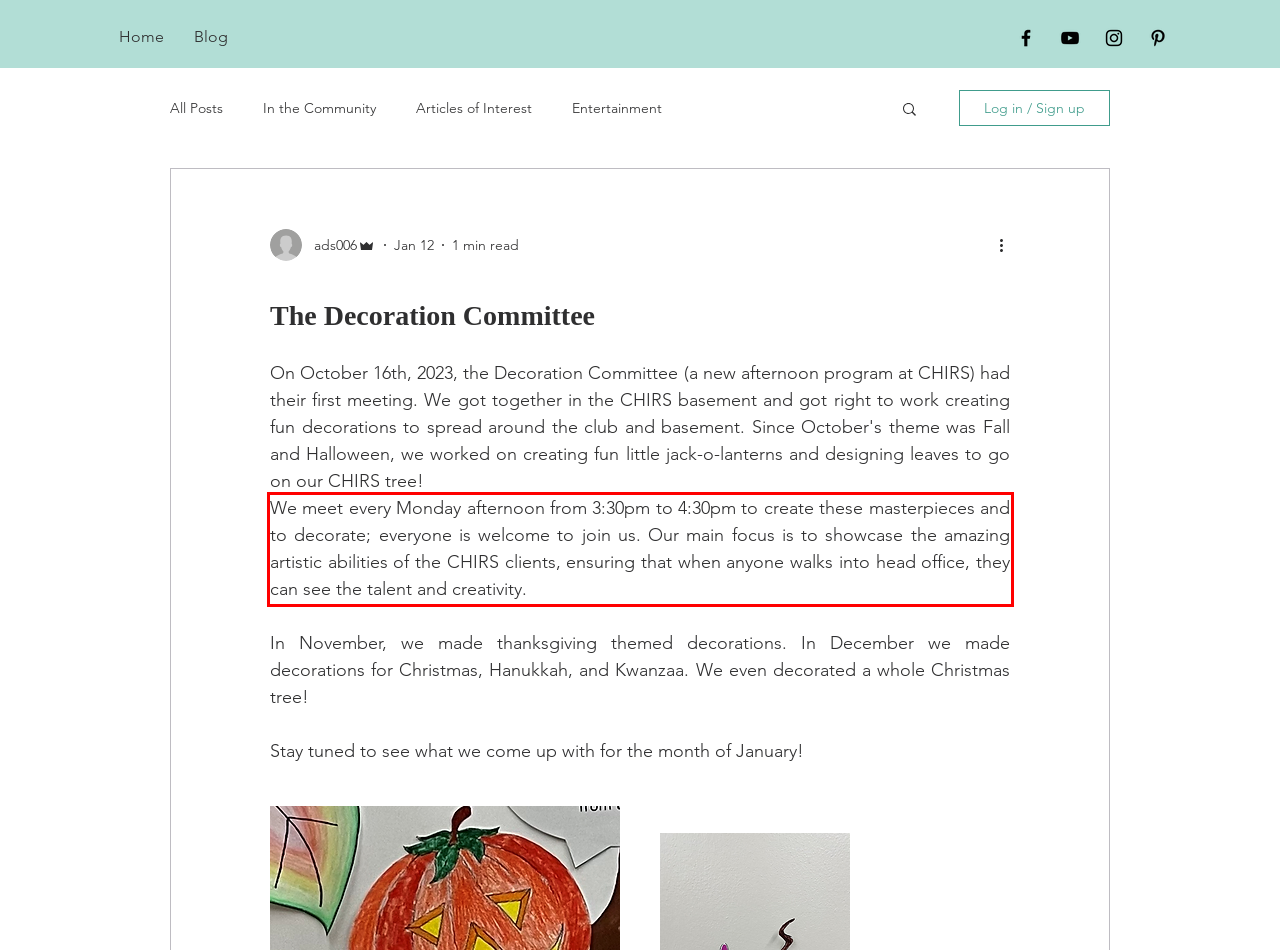Using the provided webpage screenshot, recognize the text content in the area marked by the red bounding box.

We meet every Monday afternoon from 3:30pm to 4:30pm to create these masterpieces and to decorate; everyone is welcome to join us. Our main focus is to showcase the amazing artistic abilities of the CHIRS clients, ensuring that when anyone walks into head office, they can see the talent and creativity.